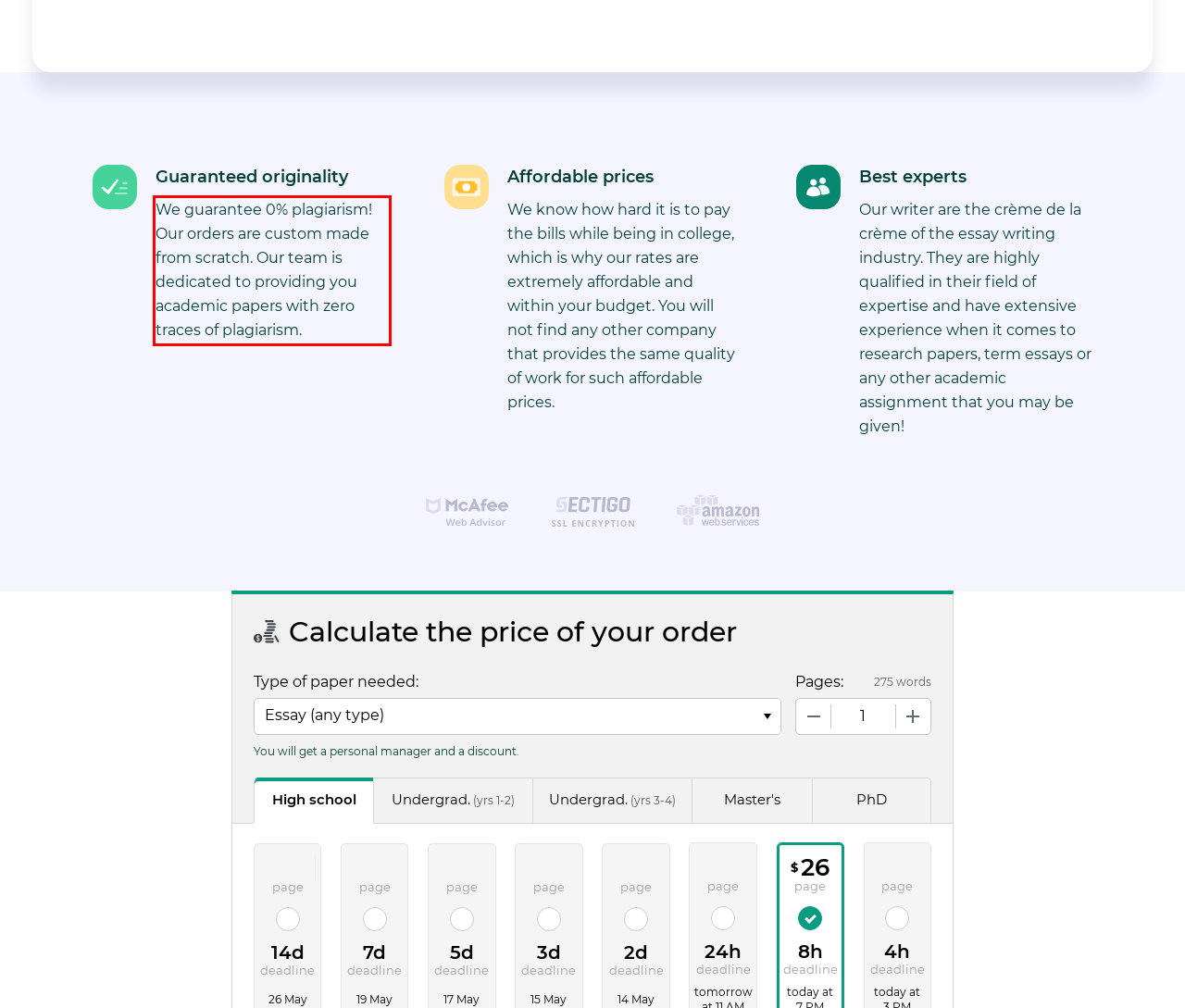Examine the webpage screenshot and use OCR to obtain the text inside the red bounding box.

We guarantee 0% plagiarism! Our orders are custom made from scratch. Our team is dedicated to providing you academic papers with zero traces of plagiarism.